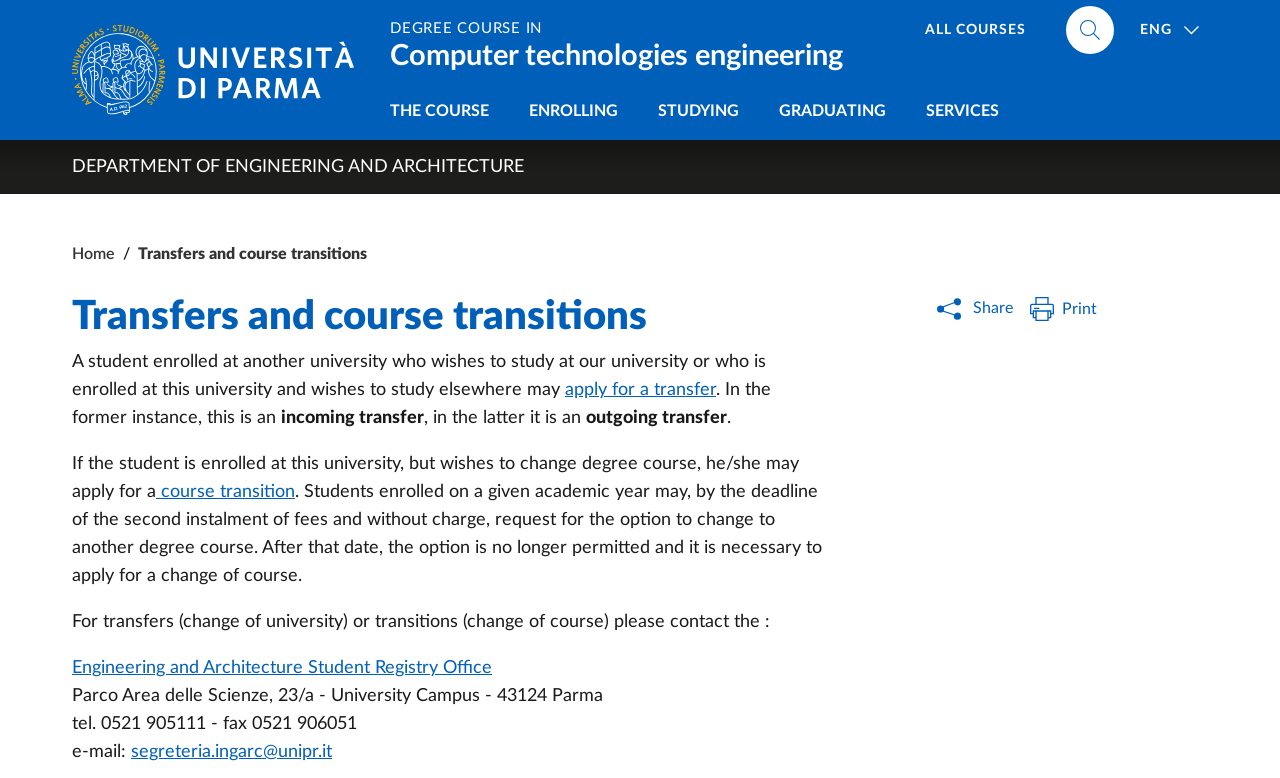What is the purpose of the 'Engineering and Architecture Student Registry Office'?
Please provide a comprehensive answer to the question based on the webpage screenshot.

The purpose of the 'Engineering and Architecture Student Registry Office' can be inferred from the context of the webpage, which discusses transfers and course transitions, and provides contact information for the office, including address, phone number, fax, and email.